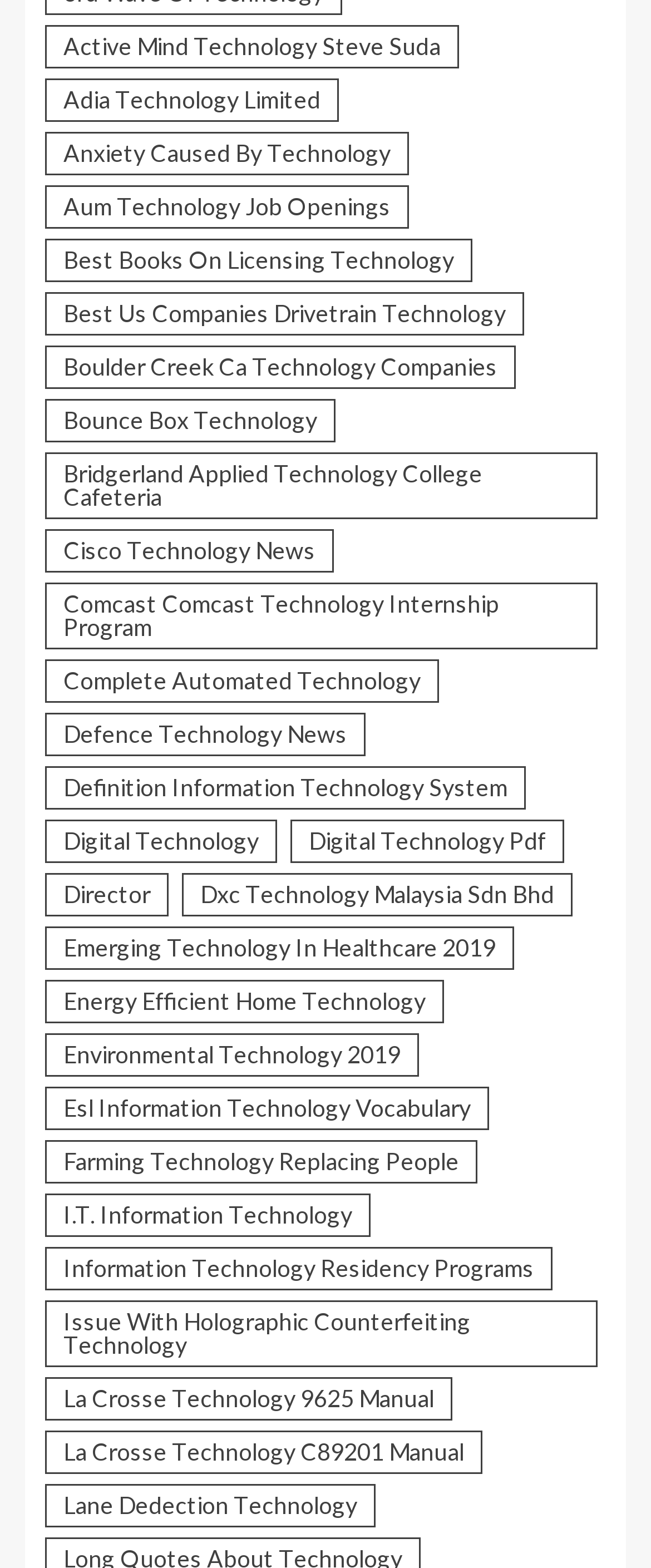Can you pinpoint the bounding box coordinates for the clickable element required for this instruction: "Check out Defence Technology News"? The coordinates should be four float numbers between 0 and 1, i.e., [left, top, right, bottom].

[0.069, 0.454, 0.562, 0.482]